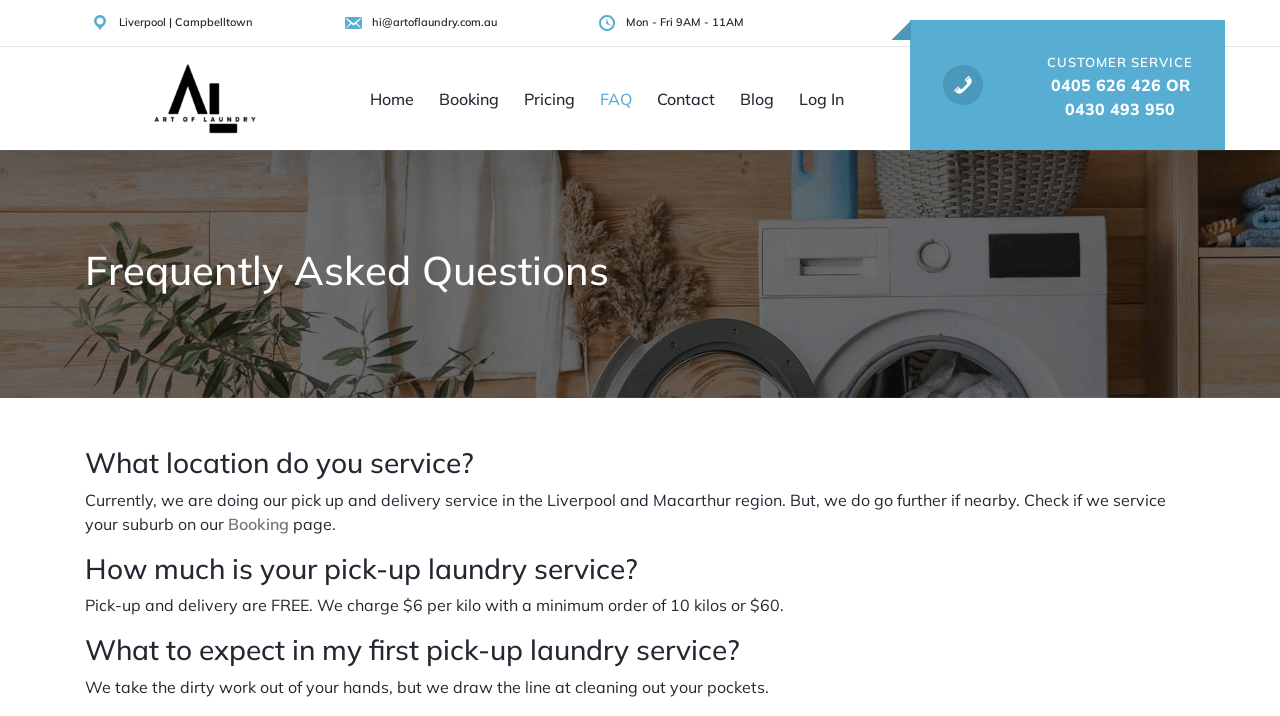What time is Art Of Laundry open?
Craft a detailed and extensive response to the question.

According to the webpage, Art Of Laundry is open from Monday to Friday, 9AM to 11AM. This information can be found at the top of the webpage.